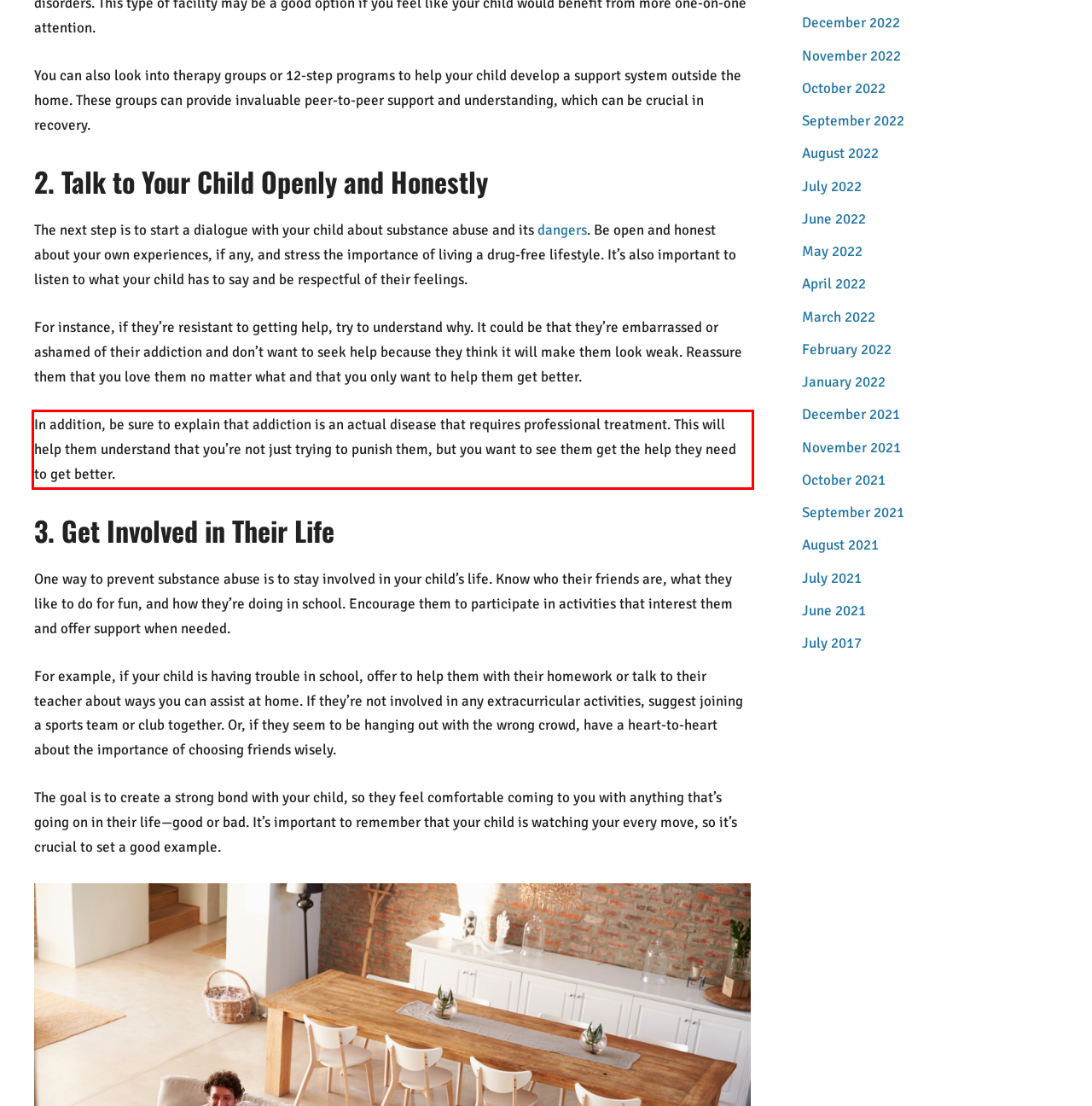Analyze the screenshot of the webpage and extract the text from the UI element that is inside the red bounding box.

In addition, be sure to explain that addiction is an actual disease that requires professional treatment. This will help them understand that you’re not just trying to punish them, but you want to see them get the help they need to get better.